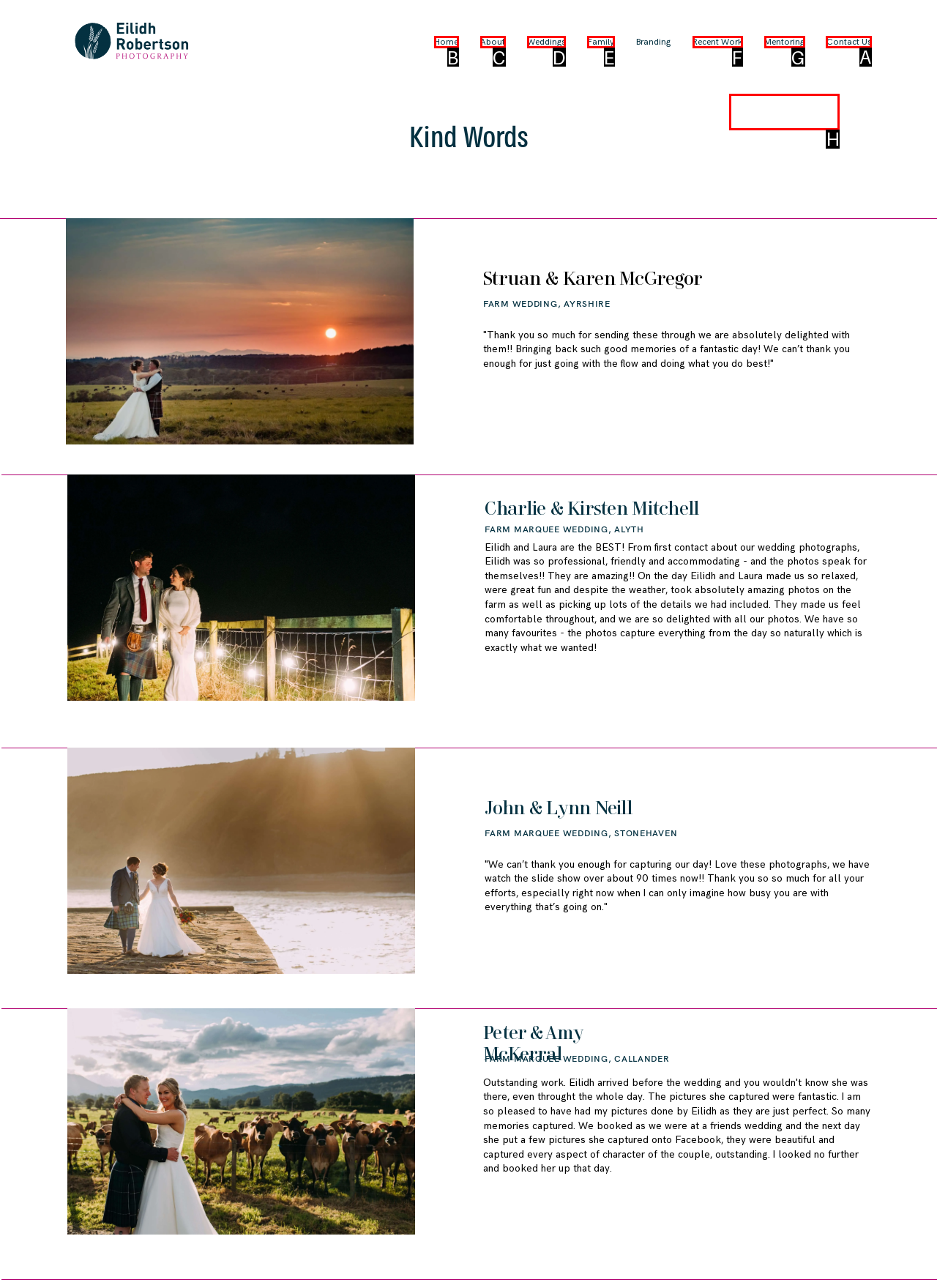Select the letter of the UI element you need to click on to fulfill this task: Contact Us. Write down the letter only.

A